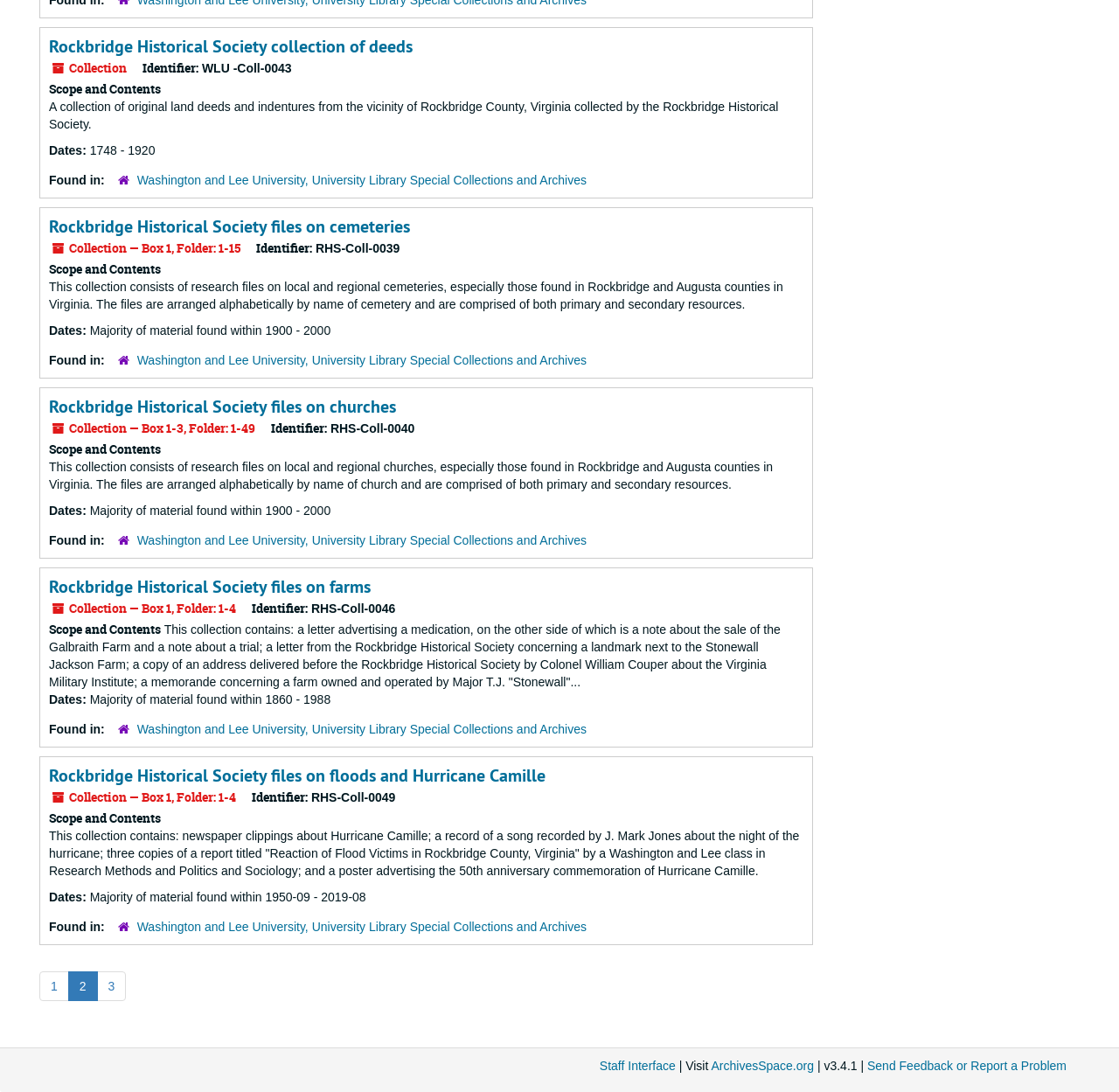Could you determine the bounding box coordinates of the clickable element to complete the instruction: "View Rockbridge Historical Society files on floods and Hurricane Camille"? Provide the coordinates as four float numbers between 0 and 1, i.e., [left, top, right, bottom].

[0.044, 0.7, 0.488, 0.72]